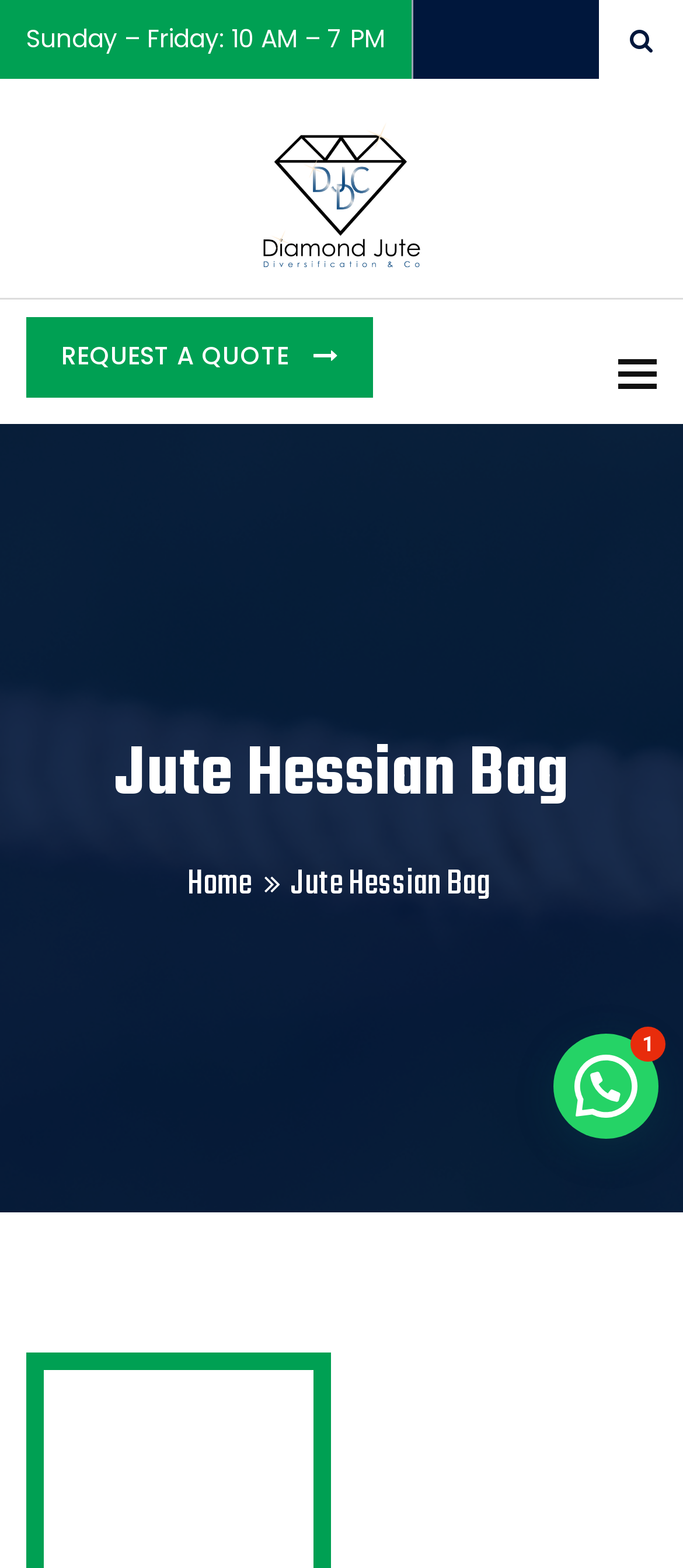How many navigation links are there in the top section?
Can you give a detailed and elaborate answer to the question?

I counted the number of navigation links in the top section of the webpage and found two links, one is 'search' and the other is 'REQUEST A QUOTE'.